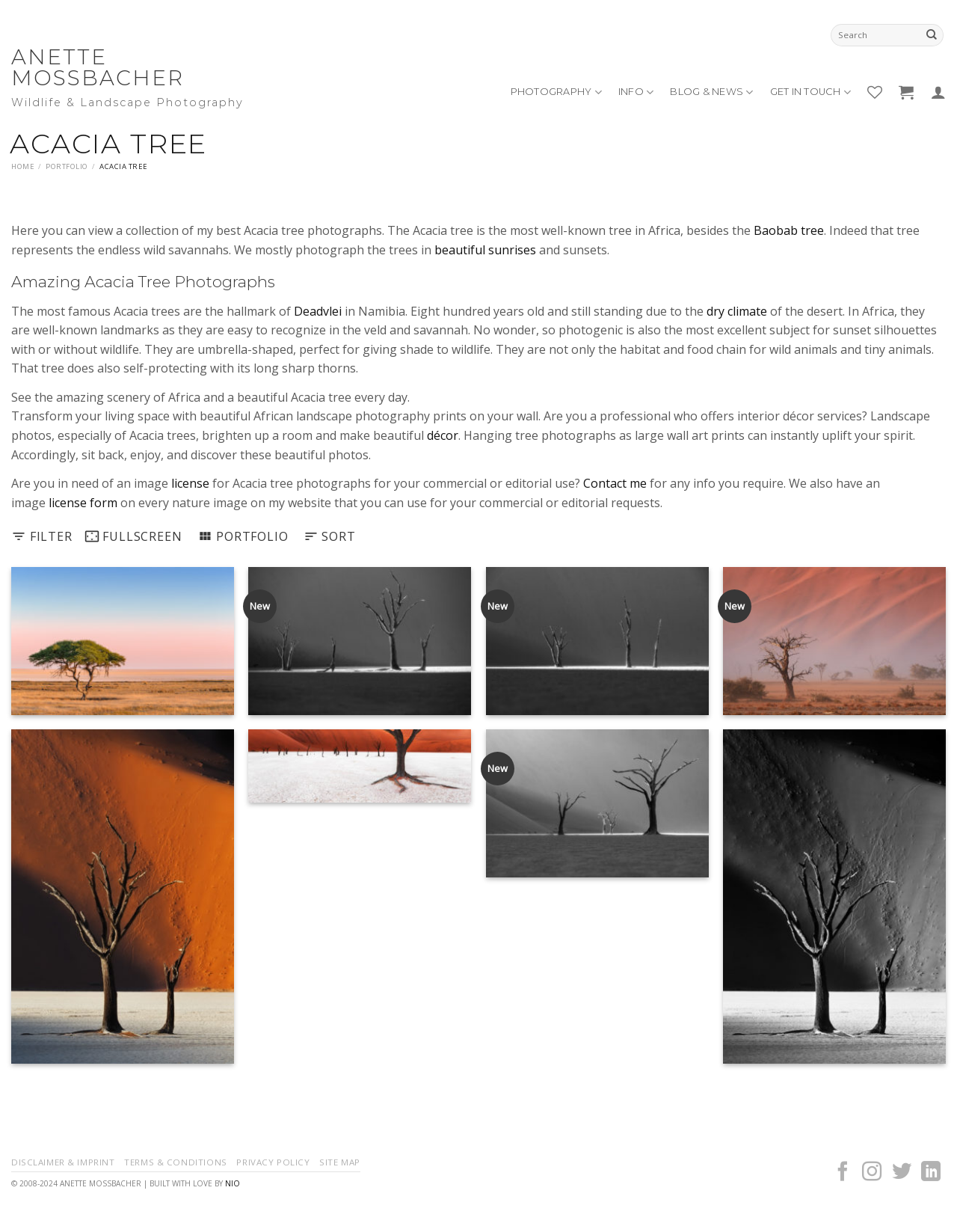Use a single word or phrase to answer the question: 
What type of photography is featured on this website?

Wildlife & Landscape Photography